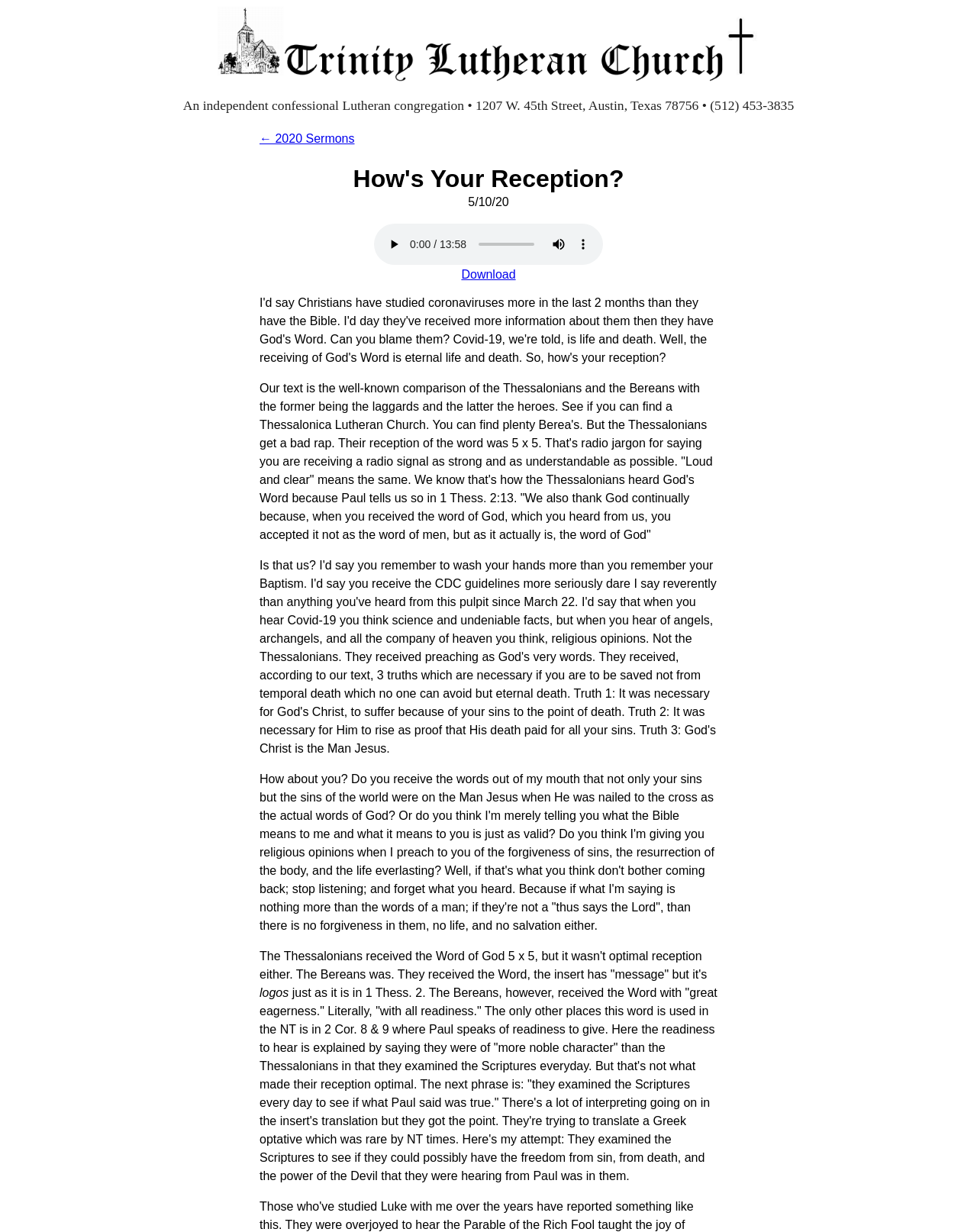Generate the text content of the main headline of the webpage.

How's Your Reception?